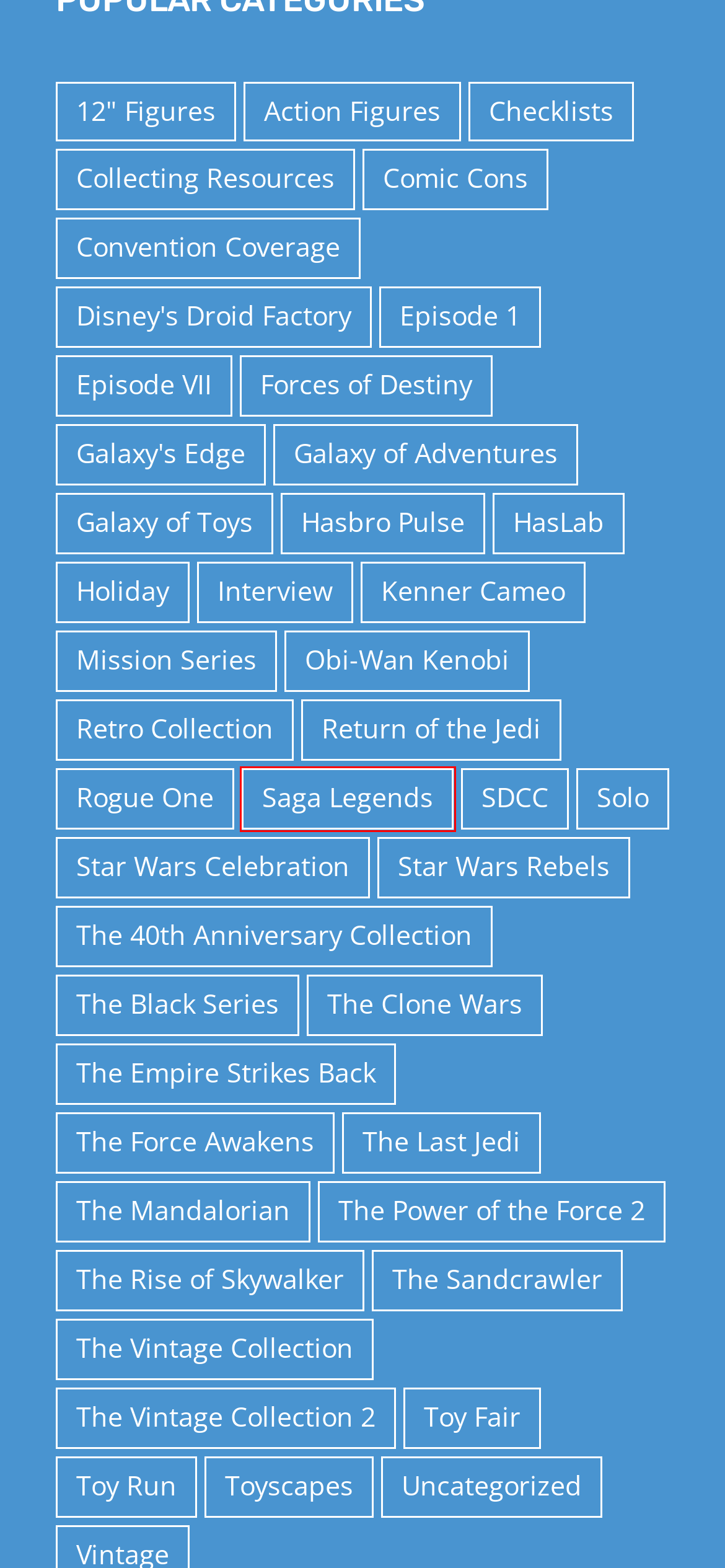Examine the screenshot of the webpage, noting the red bounding box around a UI element. Pick the webpage description that best matches the new page after the element in the red bounding box is clicked. Here are the candidates:
A. Toy Run – From 4-LOM to Zuckuss.com
B. Toy Fair – From 4-LOM to Zuckuss.com
C. Holiday – From 4-LOM to Zuckuss.com
D. The Black Series – From 4-LOM to Zuckuss.com
E. The Power of the Force 2 – From 4-LOM to Zuckuss.com
F. Saga Legends – From 4-LOM to Zuckuss.com
G. The Empire Strikes Back – From 4-LOM to Zuckuss.com
H. HasLab – From 4-LOM to Zuckuss.com

F